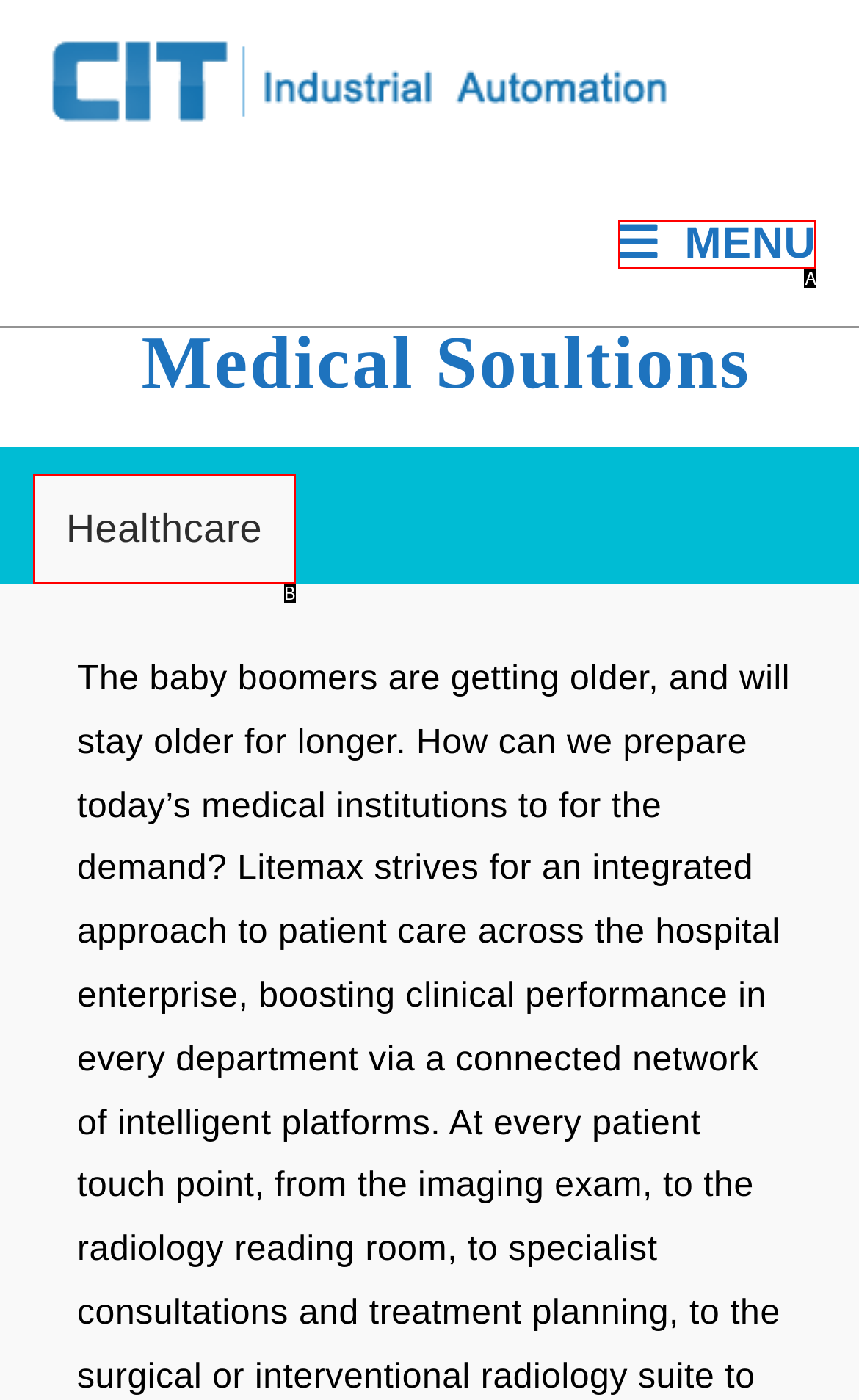Tell me which one HTML element best matches the description: Healthcare Answer with the option's letter from the given choices directly.

B